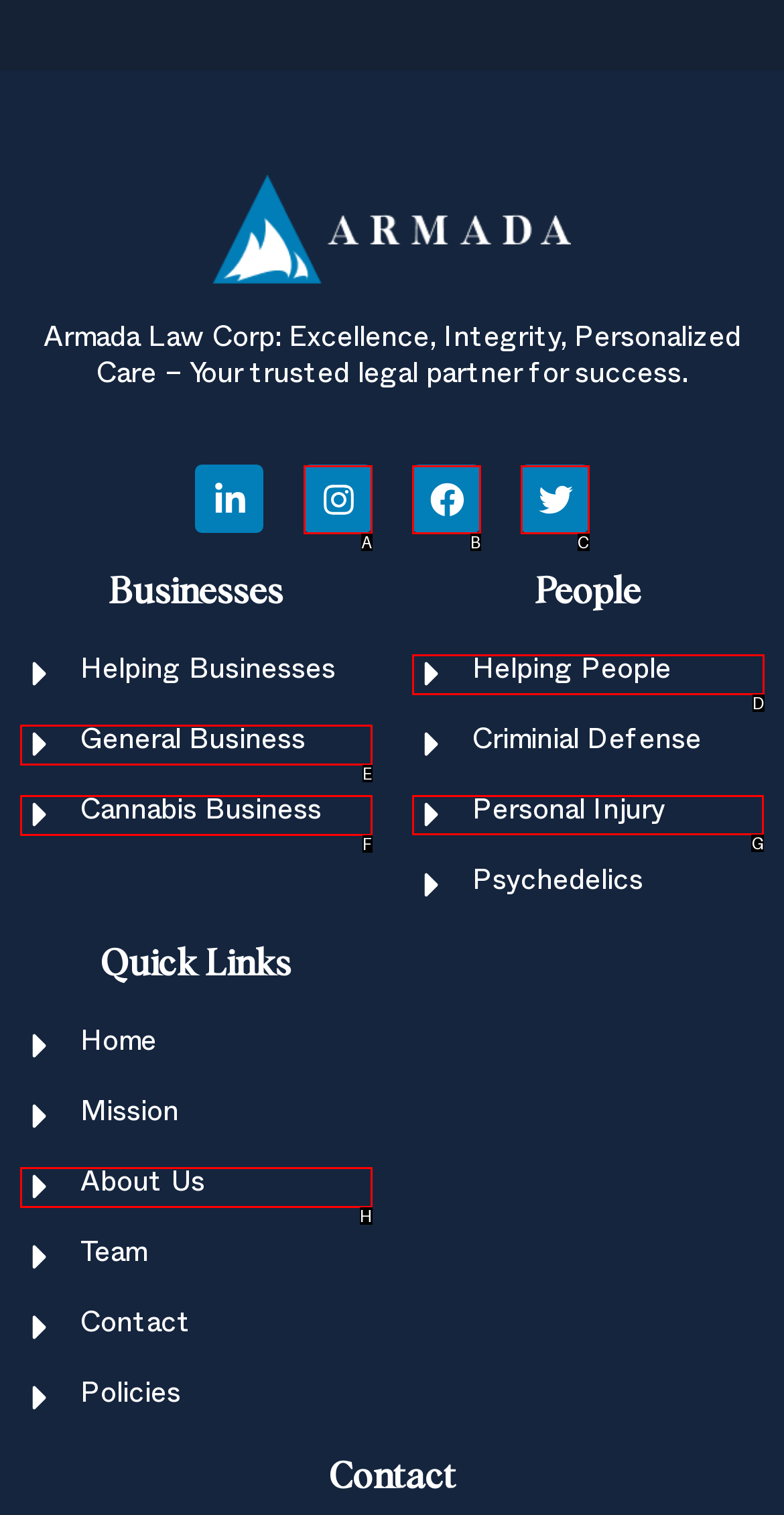Point out which UI element to click to complete this task: Explore personal injury services
Answer with the letter corresponding to the right option from the available choices.

G